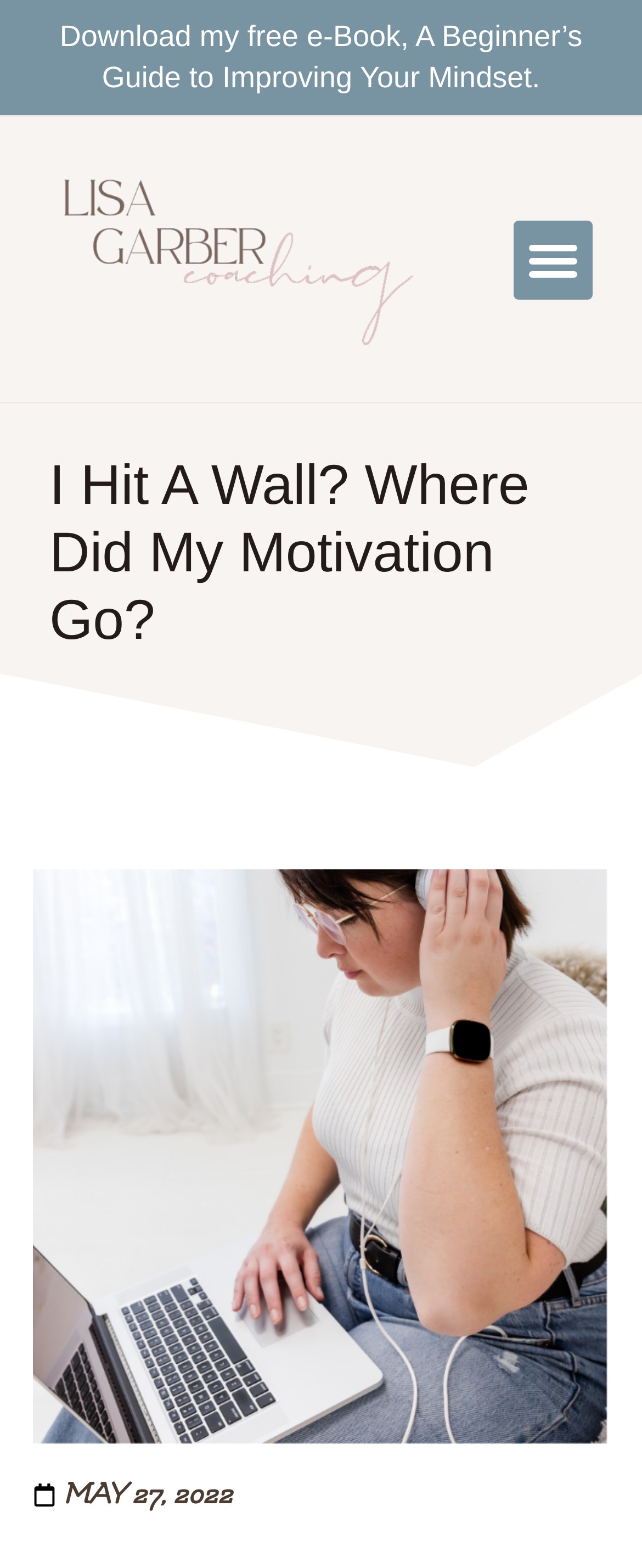Locate the heading on the webpage and return its text.

I Hit A Wall? Where Did My Motivation Go?